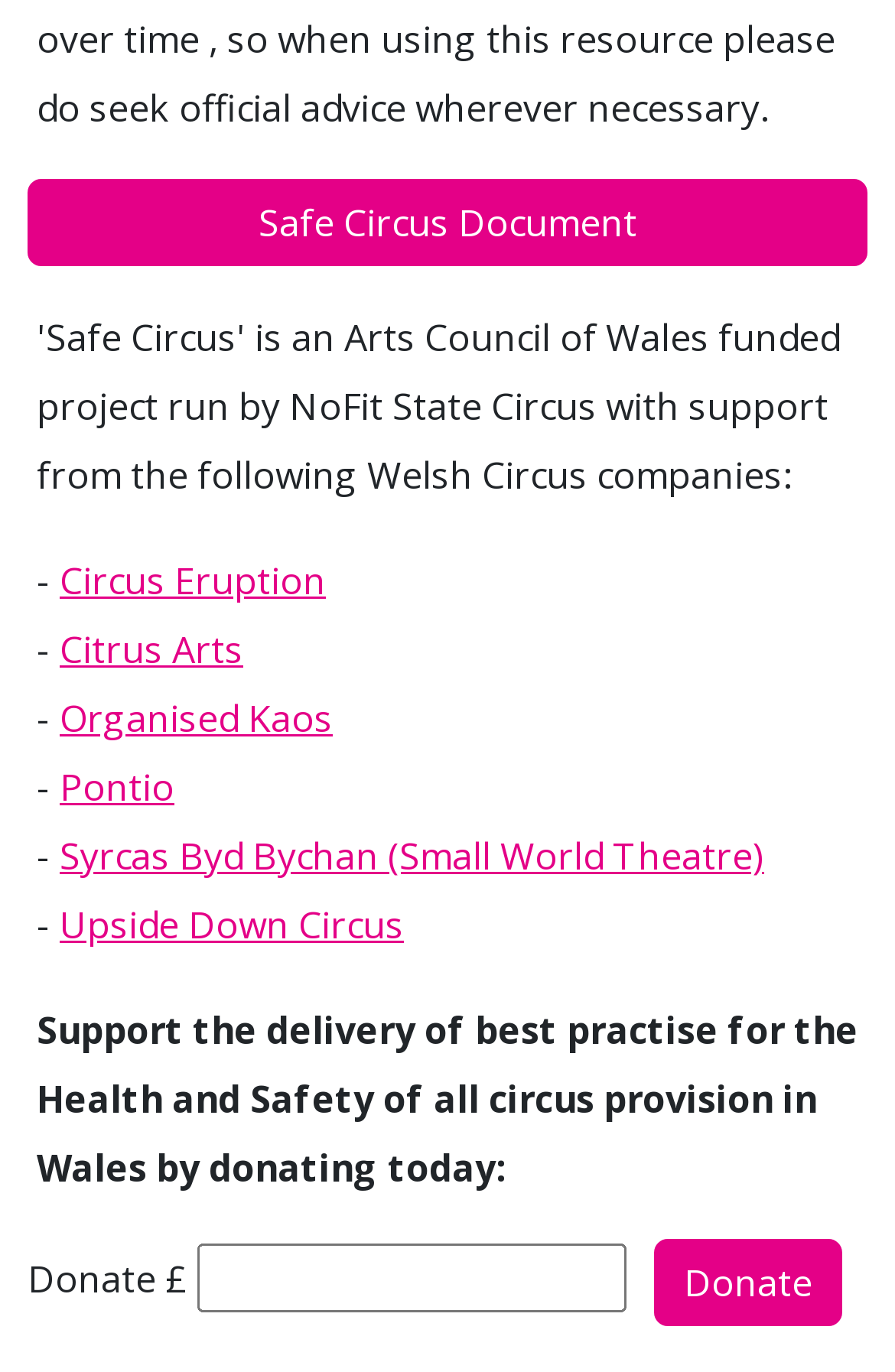Identify the bounding box coordinates of the element to click to follow this instruction: 'Click on the Donate button'. Ensure the coordinates are four float values between 0 and 1, provided as [left, top, right, bottom].

[0.731, 0.903, 0.941, 0.967]